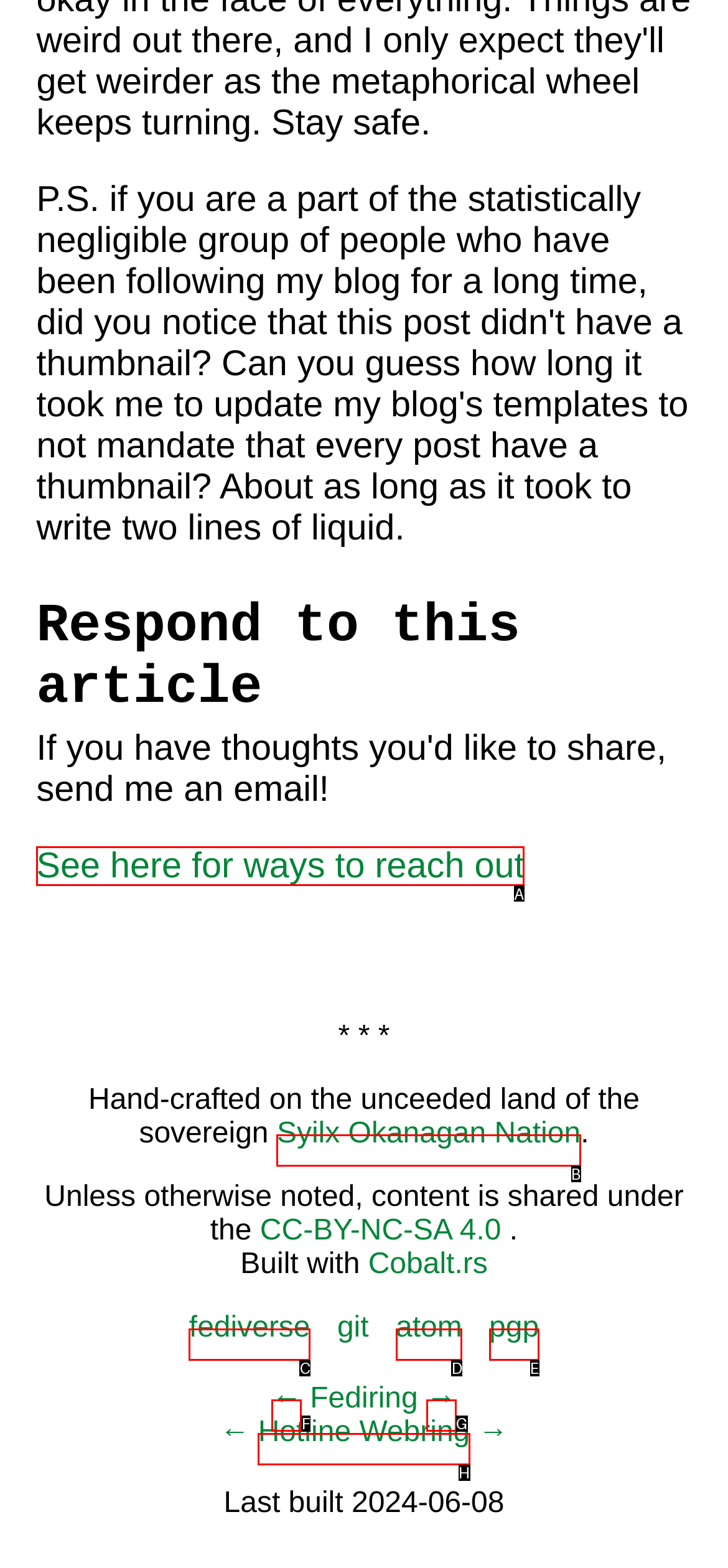Which option should you click on to fulfill this task: Click on 'See here for ways to reach out'? Answer with the letter of the correct choice.

A